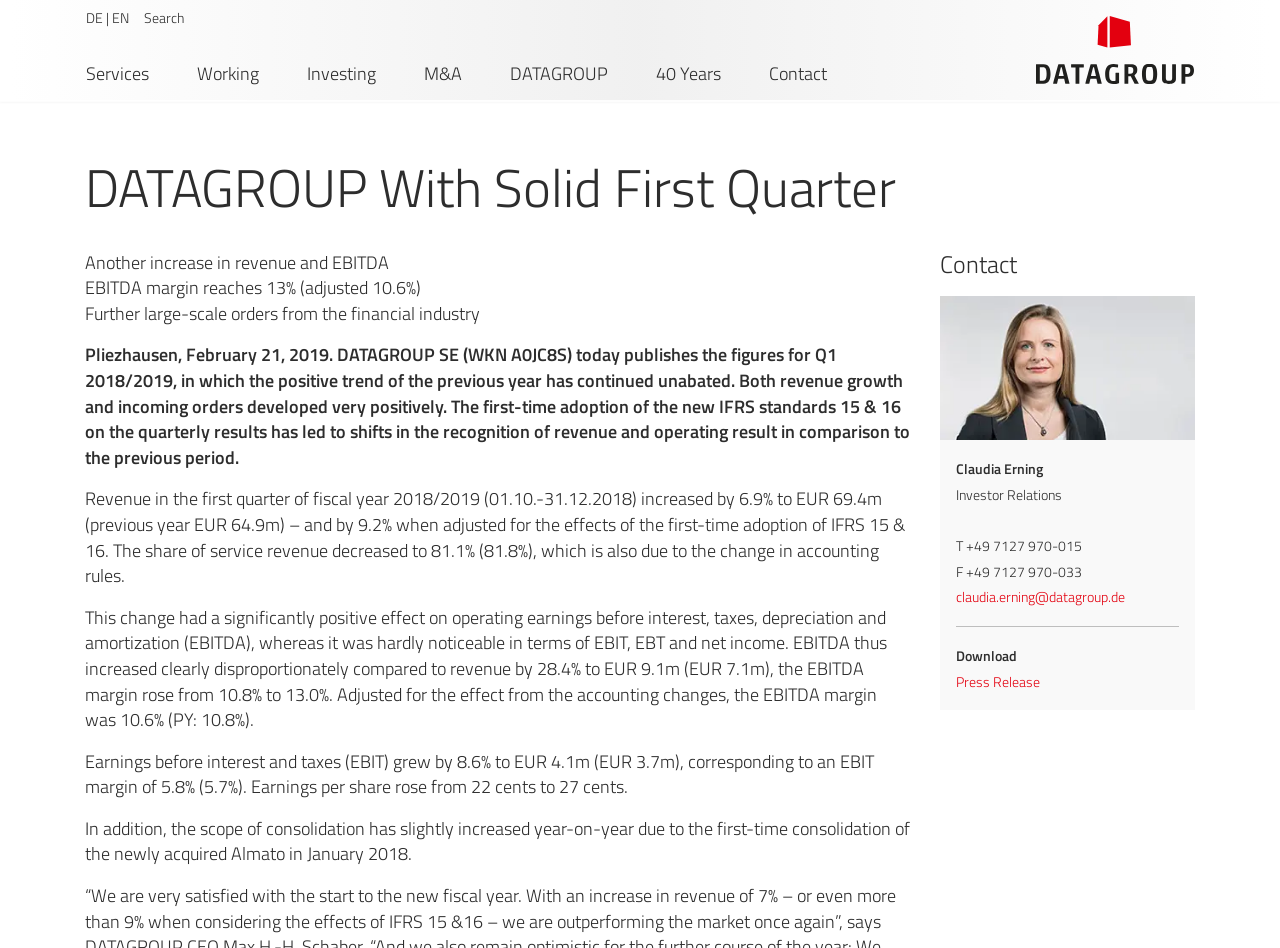Pinpoint the bounding box coordinates of the clickable element to carry out the following instruction: "View DATAGROUP's services."

[0.067, 0.063, 0.116, 0.108]